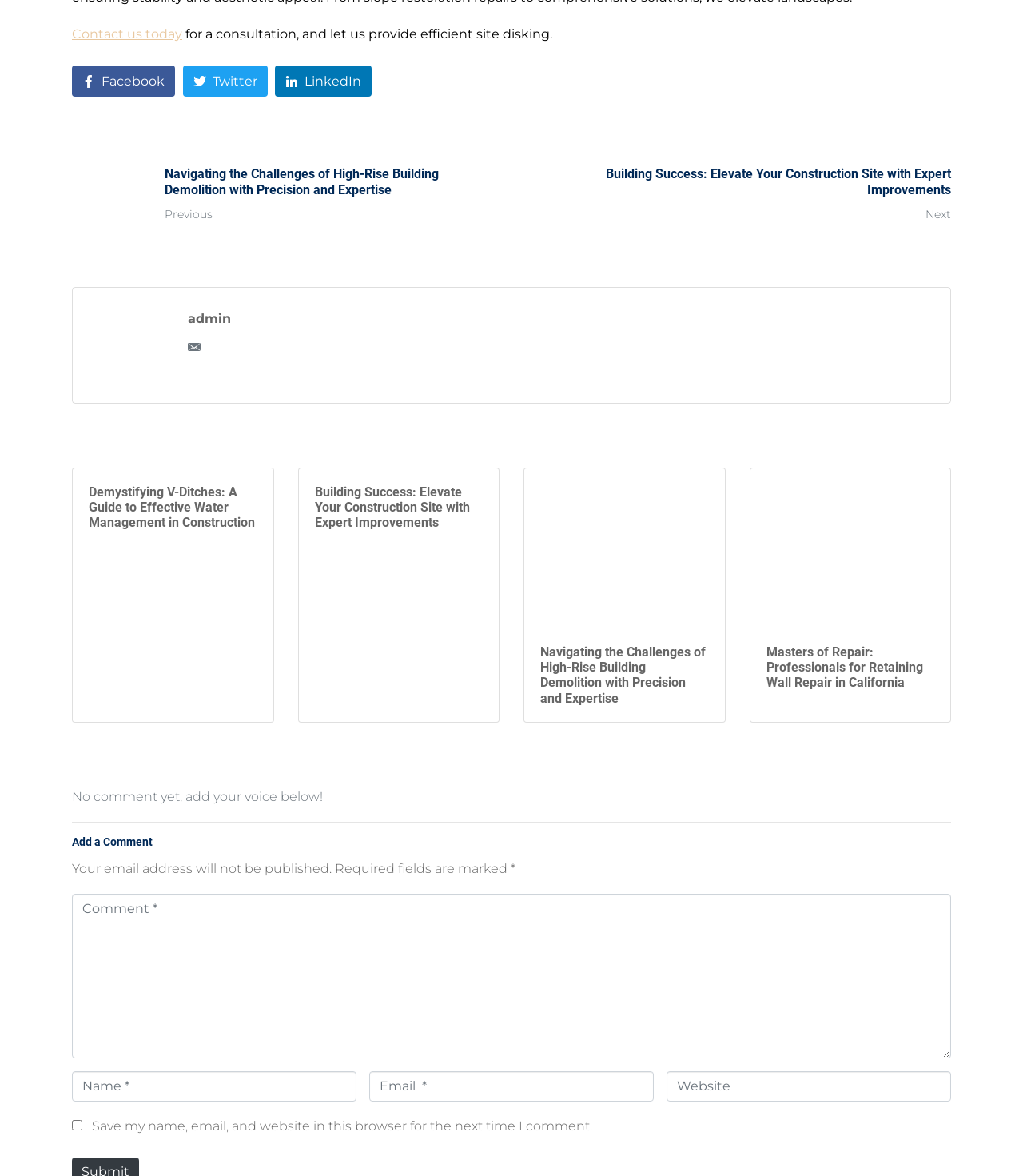What is the topic of the recommended post with the image of a retaining wall?
Based on the screenshot, provide your answer in one word or phrase.

Retaining wall repair